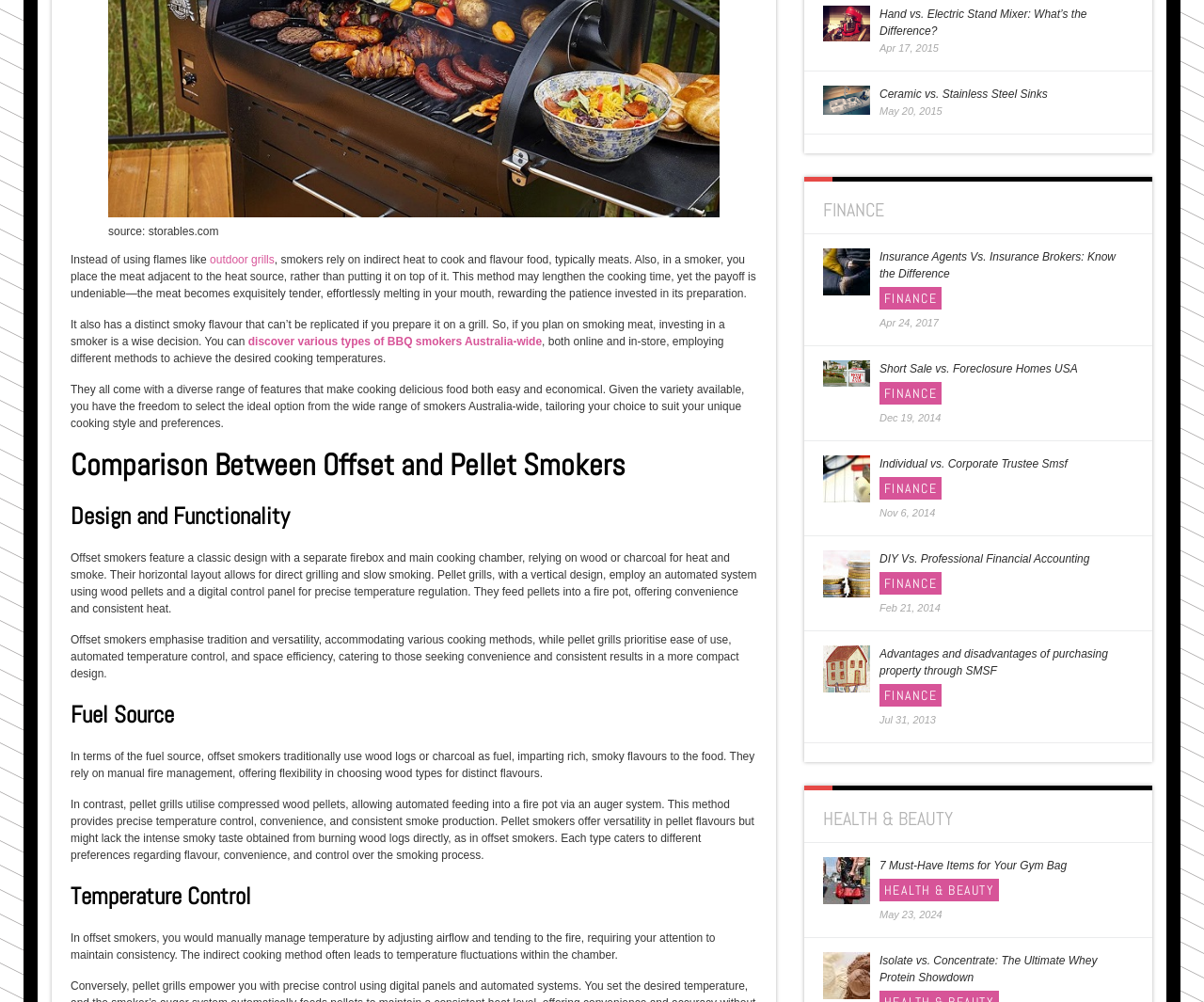Provide the bounding box coordinates for the UI element that is described by this text: "Finance". The coordinates should be in the form of four float numbers between 0 and 1: [left, top, right, bottom].

[0.73, 0.381, 0.782, 0.404]